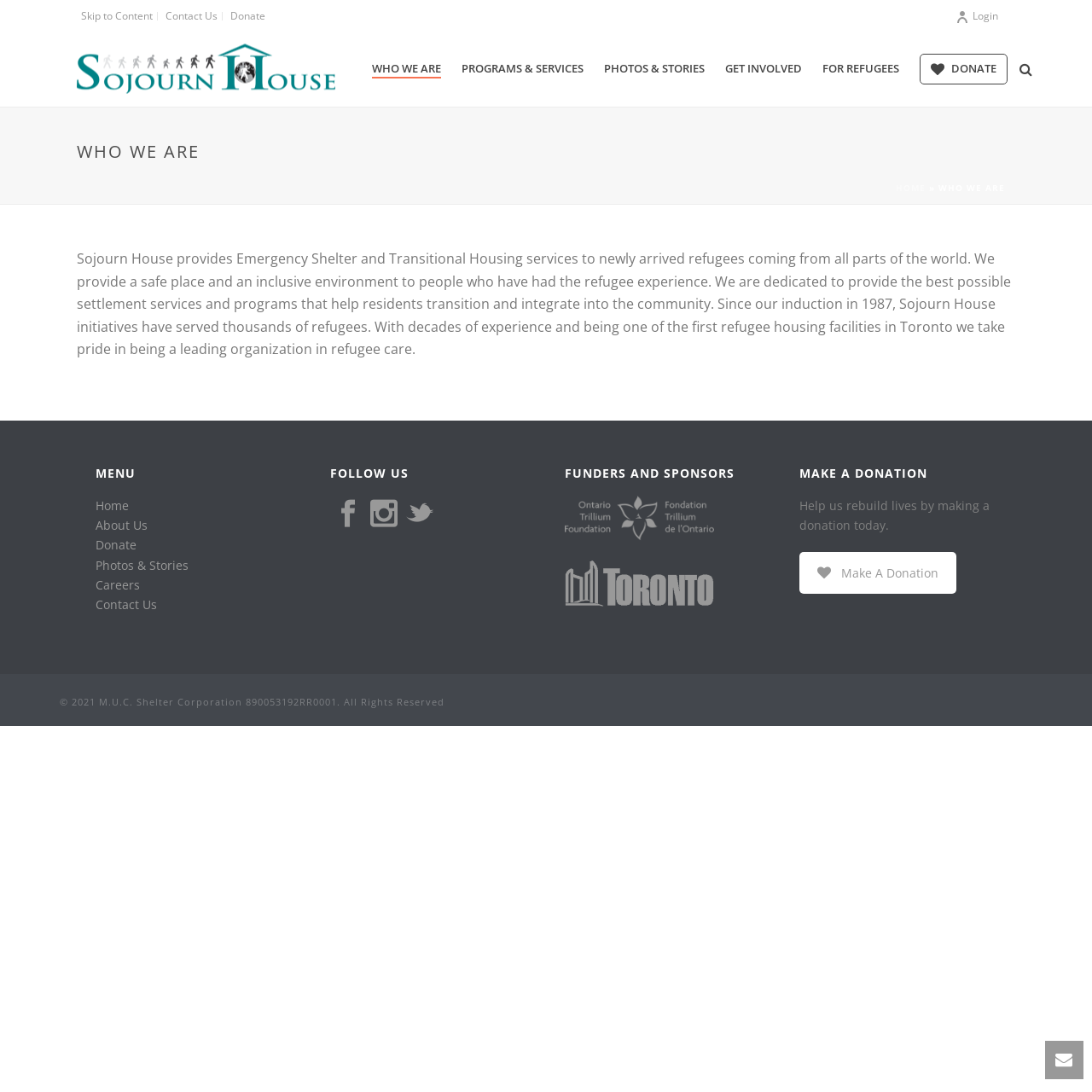What is the purpose of the 'Make A Donation' button?
Give a single word or phrase answer based on the content of the image.

to help rebuild lives